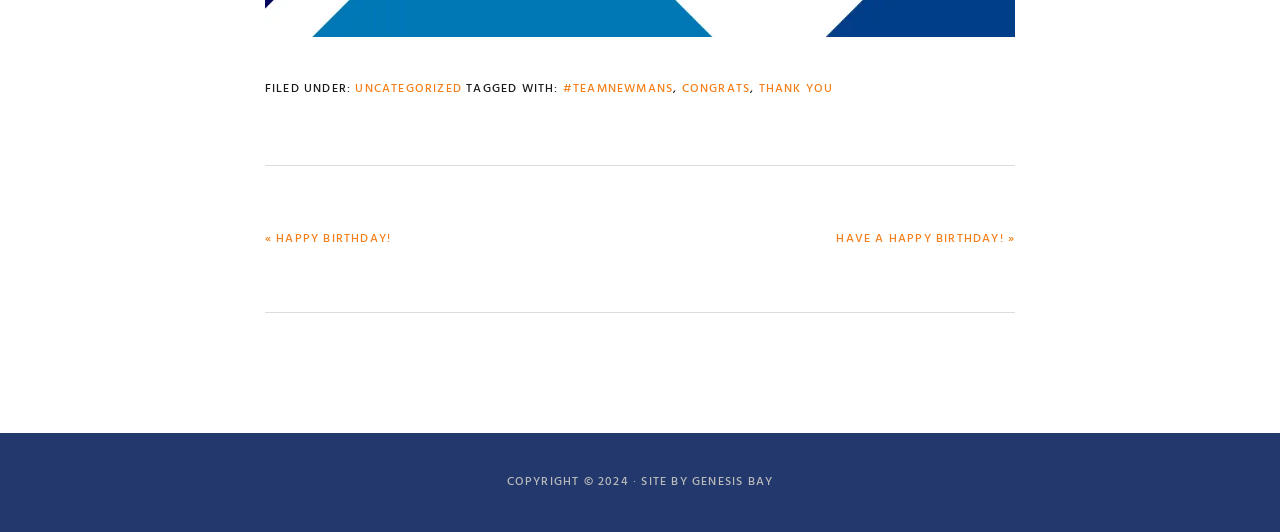Give a short answer using one word or phrase for the question:
What is the title of the previous post?

HAPPY BIRTHDAY!